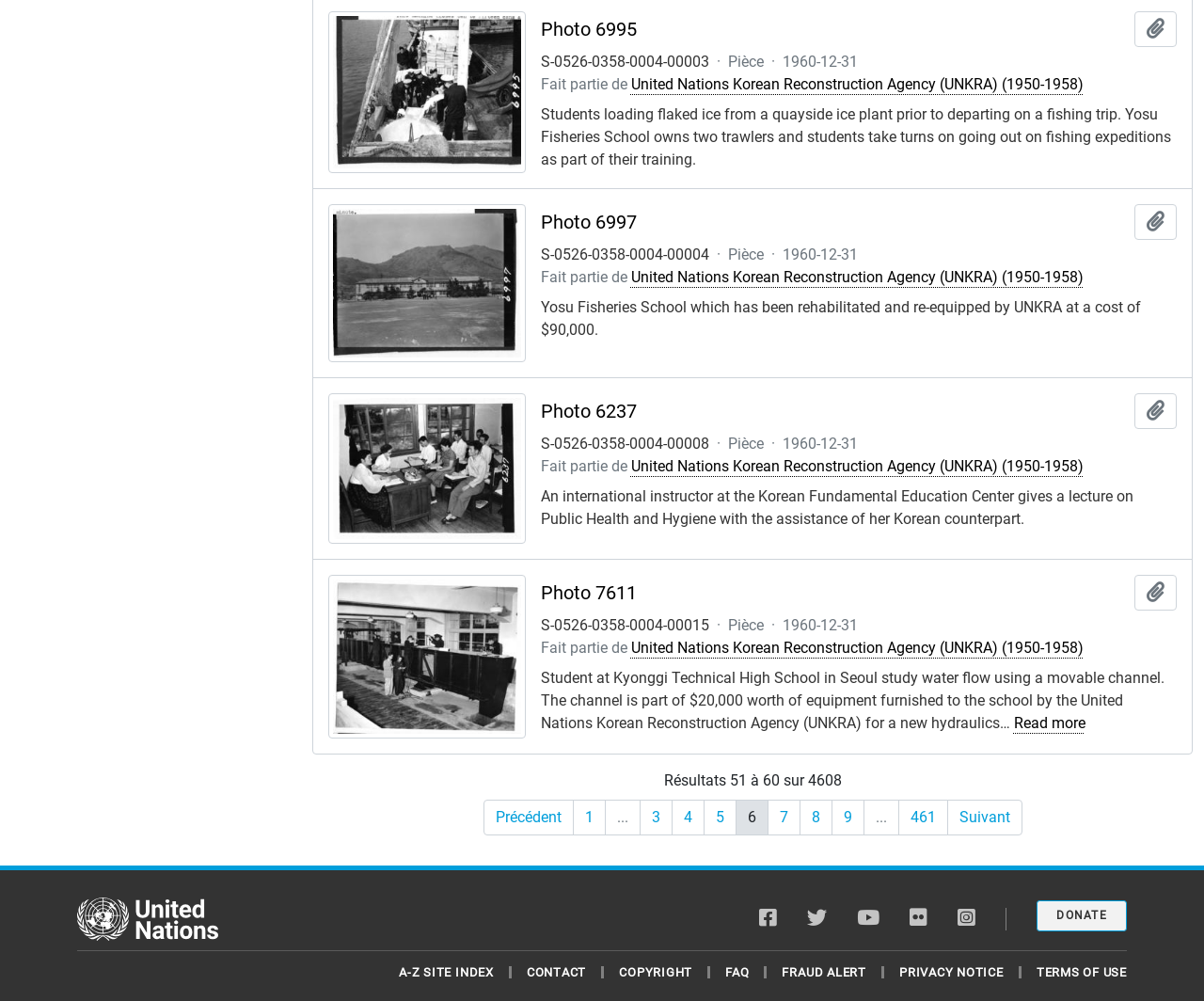How many pages of results are there?
Refer to the image and give a detailed answer to the query.

I found the navigation section at the bottom of the webpage, which shows page numbers from 1 to 461, indicating that there are 461 pages of results.